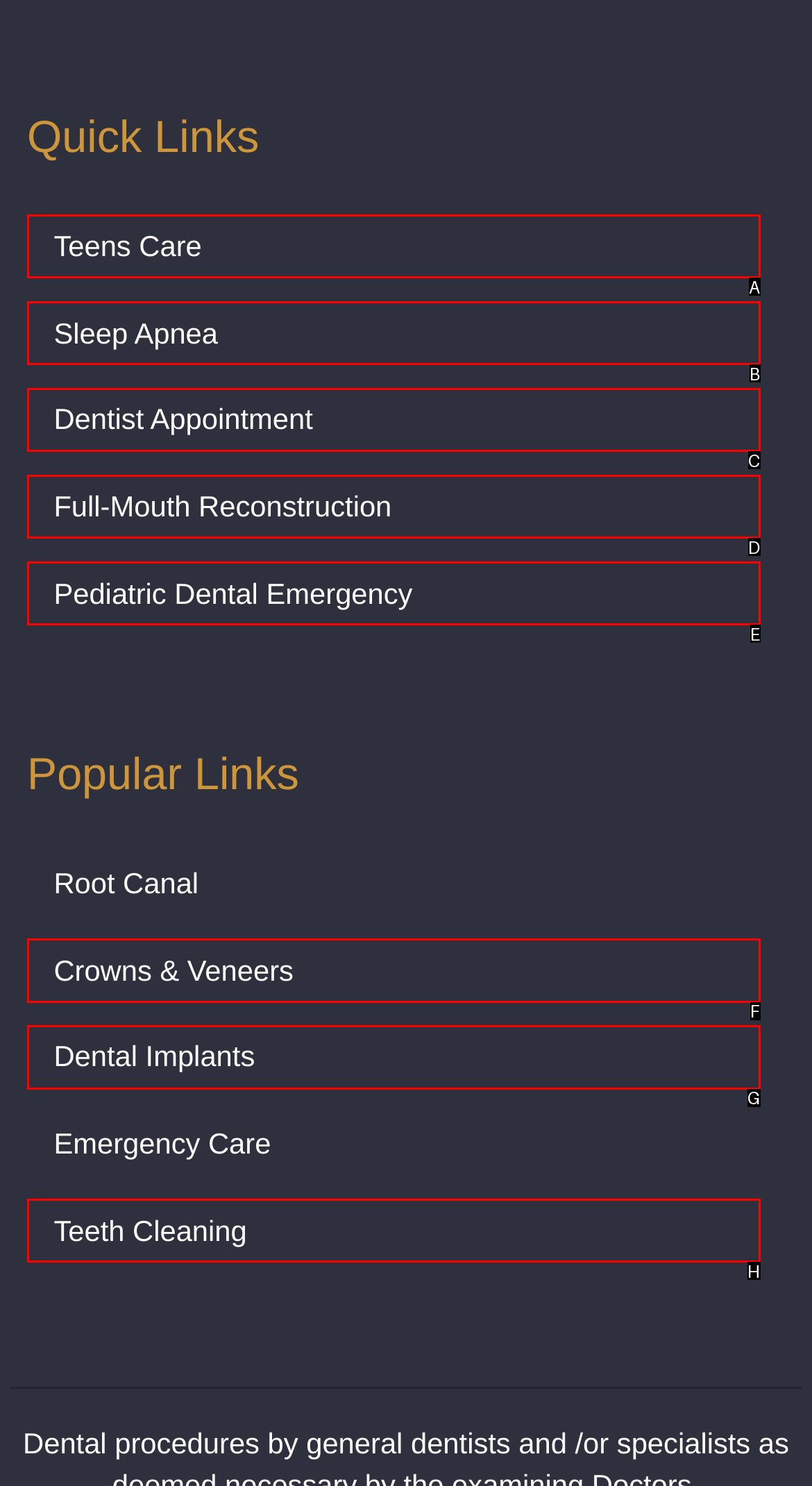Select the HTML element that matches the description: Pediatric Dental Emergency. Provide the letter of the chosen option as your answer.

E